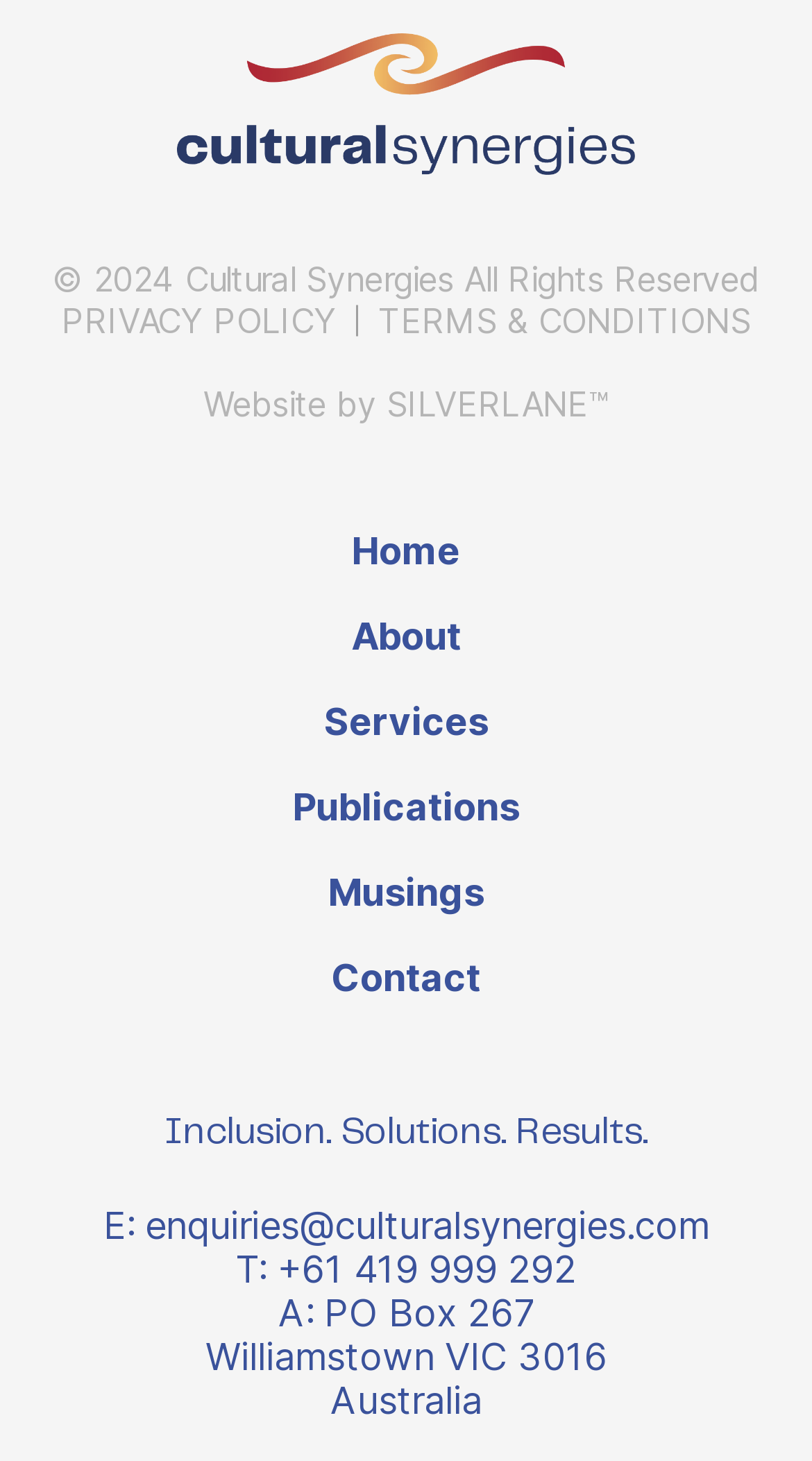Please identify the bounding box coordinates of the element I need to click to follow this instruction: "Read the Terms & Conditions".

[0.44, 0.205, 0.924, 0.234]